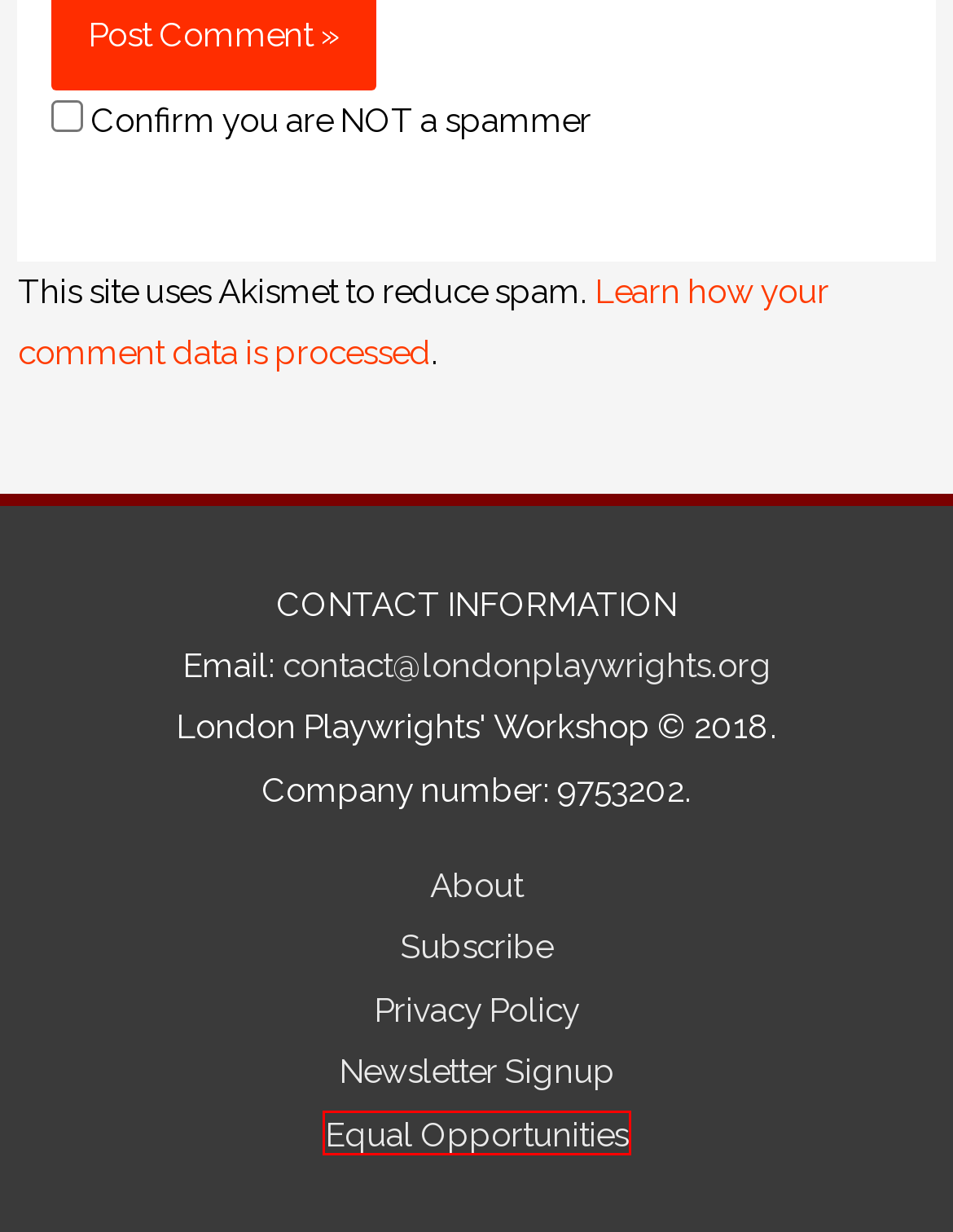You are provided with a screenshot of a webpage that has a red bounding box highlighting a UI element. Choose the most accurate webpage description that matches the new webpage after clicking the highlighted element. Here are your choices:
A. Opportunities – London Playwrights
B. Newsletter Signup – London Playwrights
C. Privacy Policy – Akismet
D. Subscribe – London Playwrights
E. Equal Opportunities Information – why do we ask? – London Playwrights
F. Privacy Policy – London Playwrights
G. About Us – London Playwrights
H. London Playwrights – A resource for emerging playwrights

E